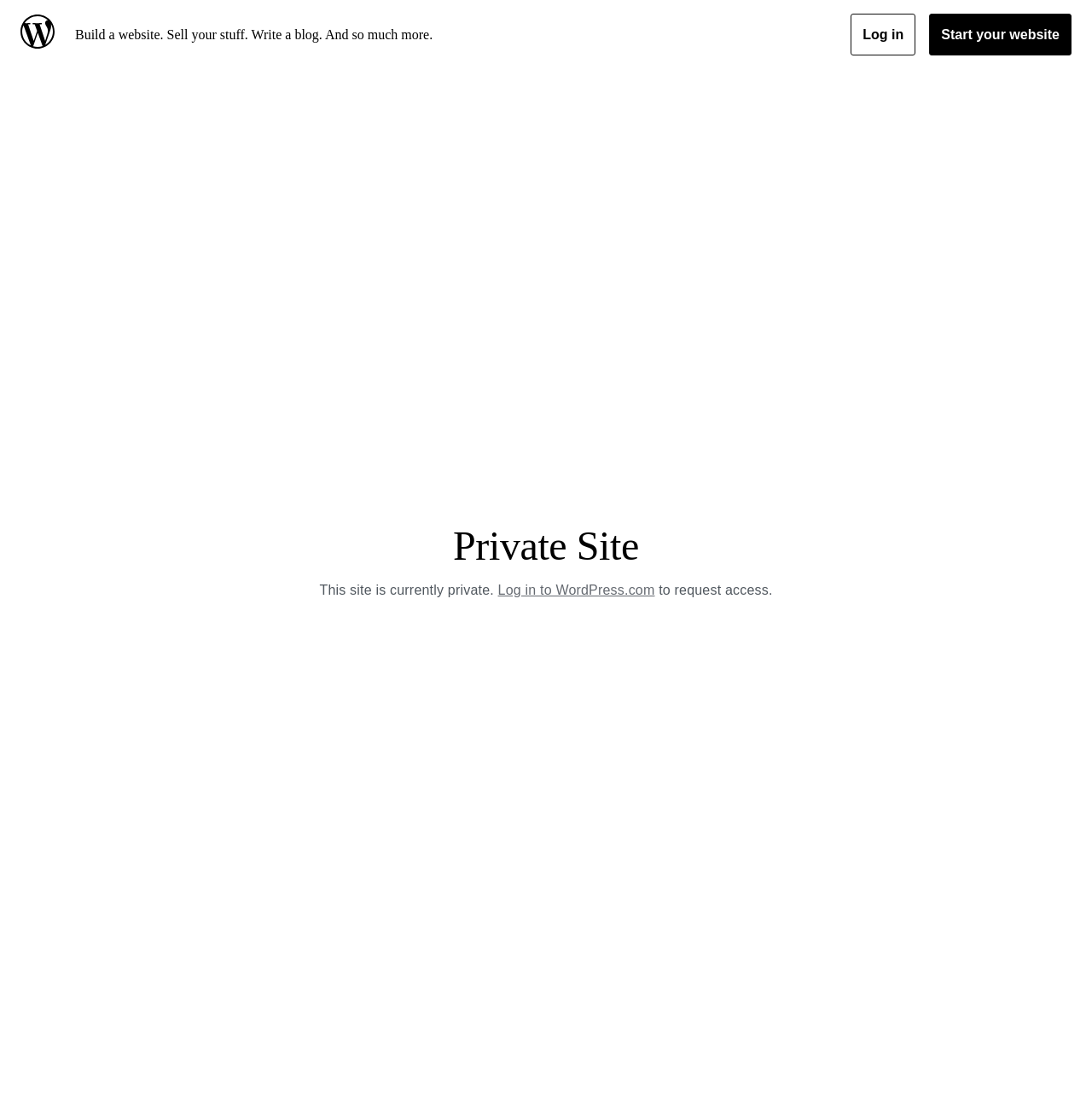Given the description of a UI element: "Log in to WordPress.com", identify the bounding box coordinates of the matching element in the webpage screenshot.

[0.456, 0.53, 0.6, 0.543]